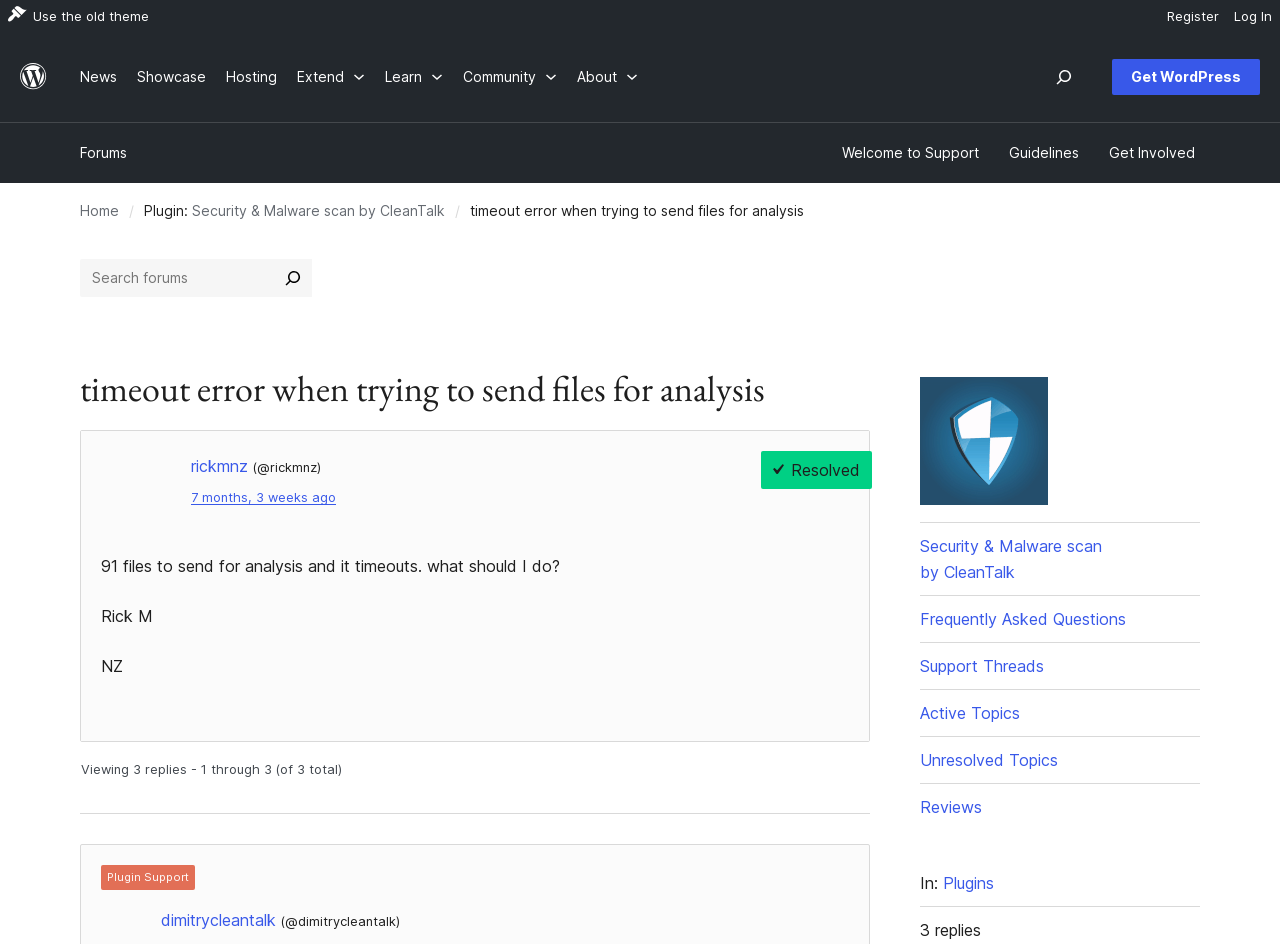Identify the coordinates of the bounding box for the element that must be clicked to accomplish the instruction: "Search for something".

[0.062, 0.275, 0.244, 0.315]